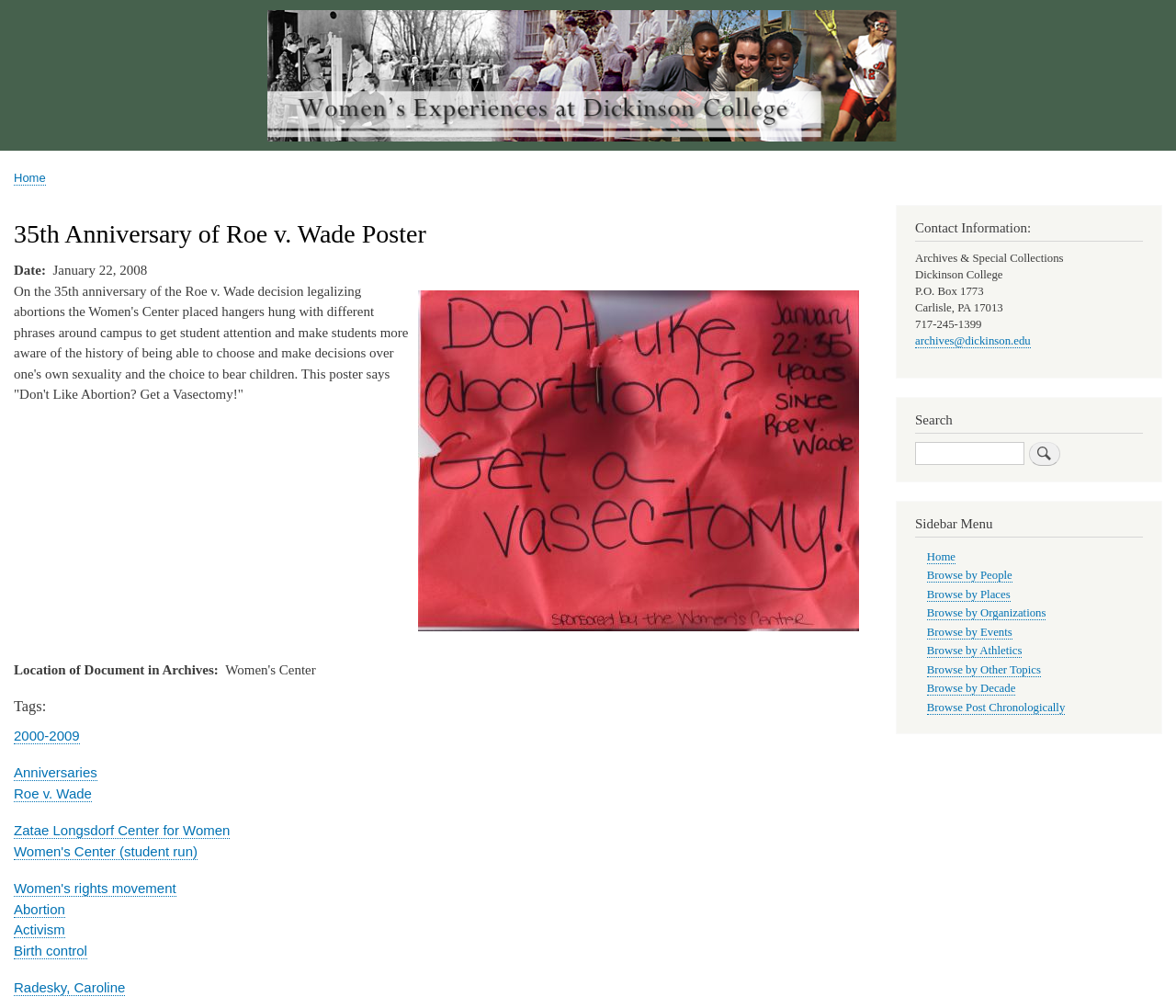What is the contact phone number of the Archives & Special Collections?
Could you give a comprehensive explanation in response to this question?

The contact information section of the webpage provides the phone number '717-245-1399' for the Archives & Special Collections.